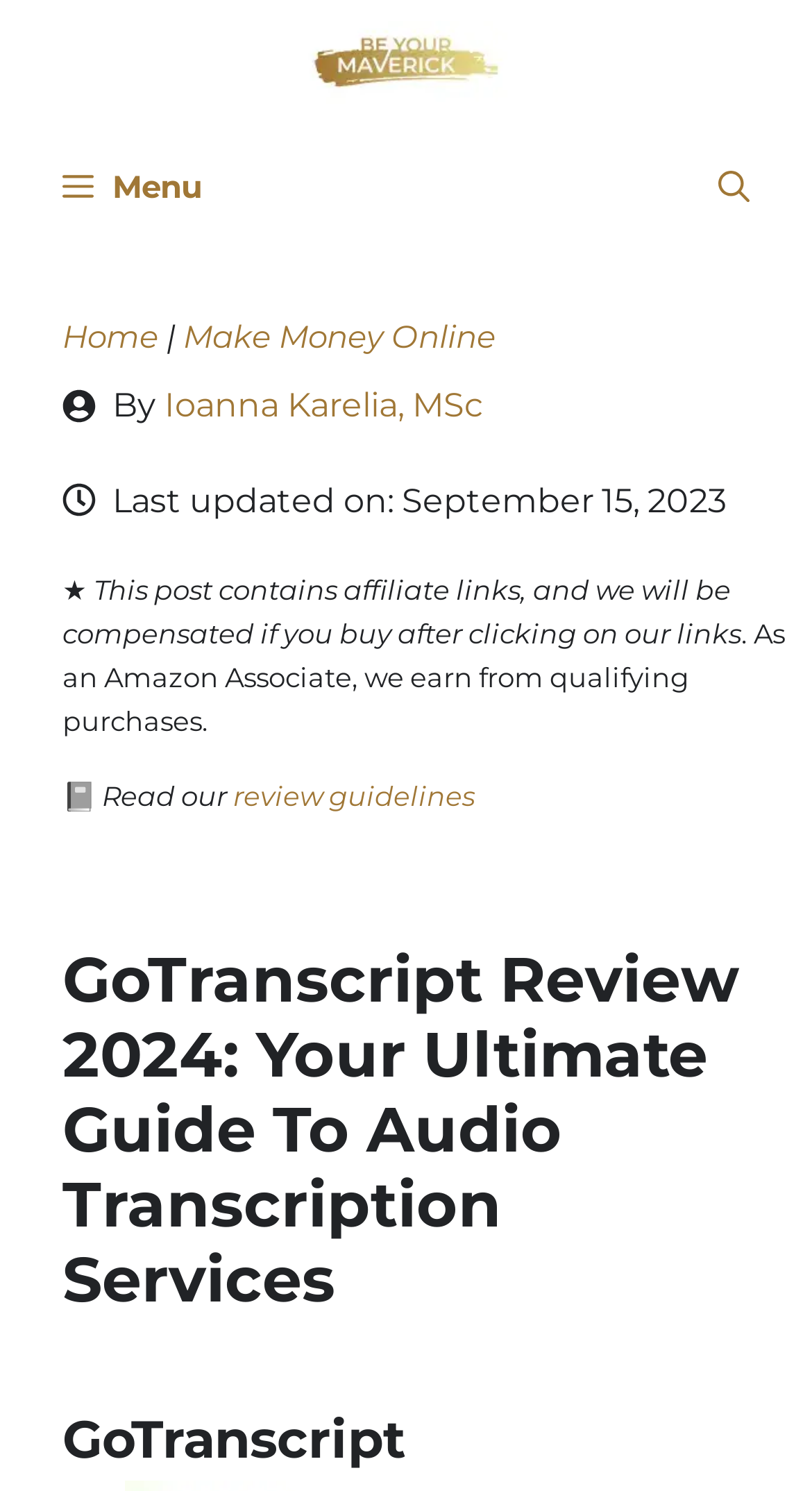Refer to the screenshot and answer the following question in detail:
What is the purpose of the article?

I inferred the purpose of the article by looking at the heading 'GoTranscript Review 2024: Your Ultimate Guide To Audio Transcription Services' which suggests that the article is a guide to audio transcription services.